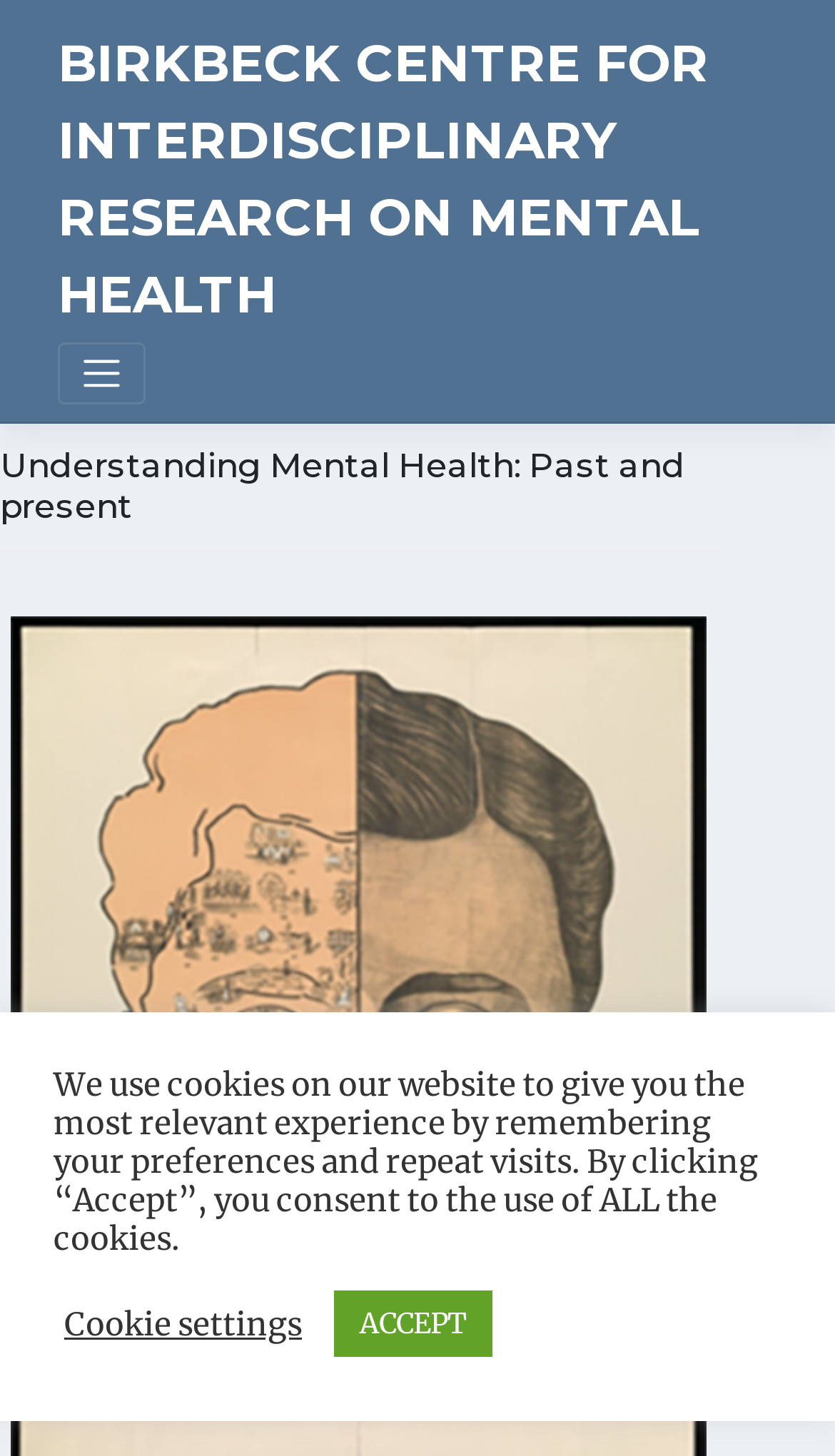Summarize the webpage with intricate details.

The webpage is about understanding mental health, with a focus on the past and present. At the top left, there is a link to the Birkbeck Centre for Interdisciplinary Research on Mental Health. Next to it, there is a toggle navigation button. 

Below the link and the button, there is a header section that contains a heading with the title "Understanding Mental Health: Past and present". 

At the bottom of the page, there is a notification about the use of cookies on the website. The notification provides information about the cookies and how they are used. There are two buttons, "Cookie settings" and "ACCEPT", which allow users to manage their cookie preferences. The "Cookie settings" button is located on the left, and the "ACCEPT" button is on the right.